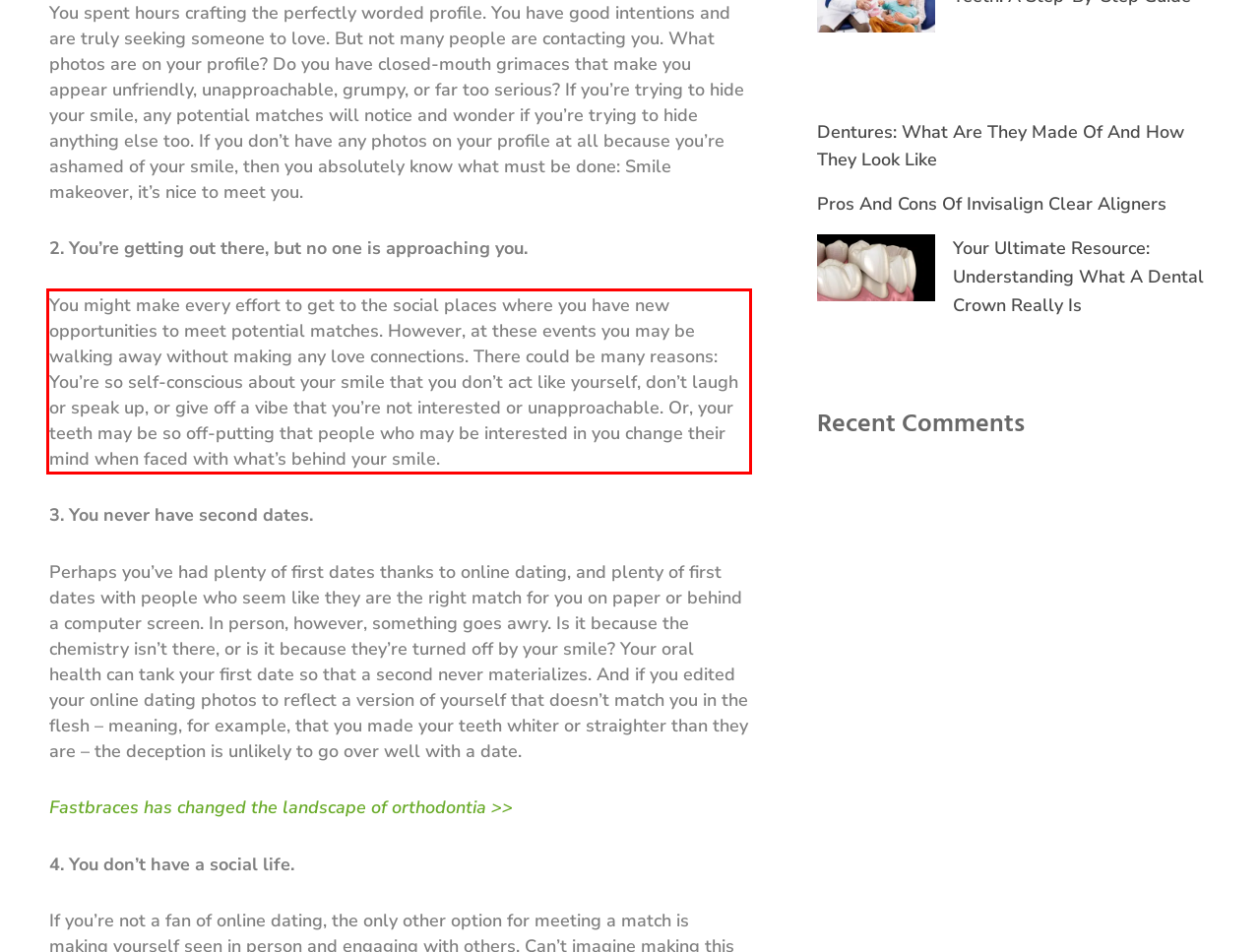You are given a screenshot showing a webpage with a red bounding box. Perform OCR to capture the text within the red bounding box.

You might make every effort to get to the social places where you have new opportunities to meet potential matches. However, at these events you may be walking away without making any love connections. There could be many reasons: You’re so self-conscious about your smile that you don’t act like yourself, don’t laugh or speak up, or give off a vibe that you’re not interested or unapproachable. Or, your teeth may be so off-putting that people who may be interested in you change their mind when faced with what’s behind your smile.